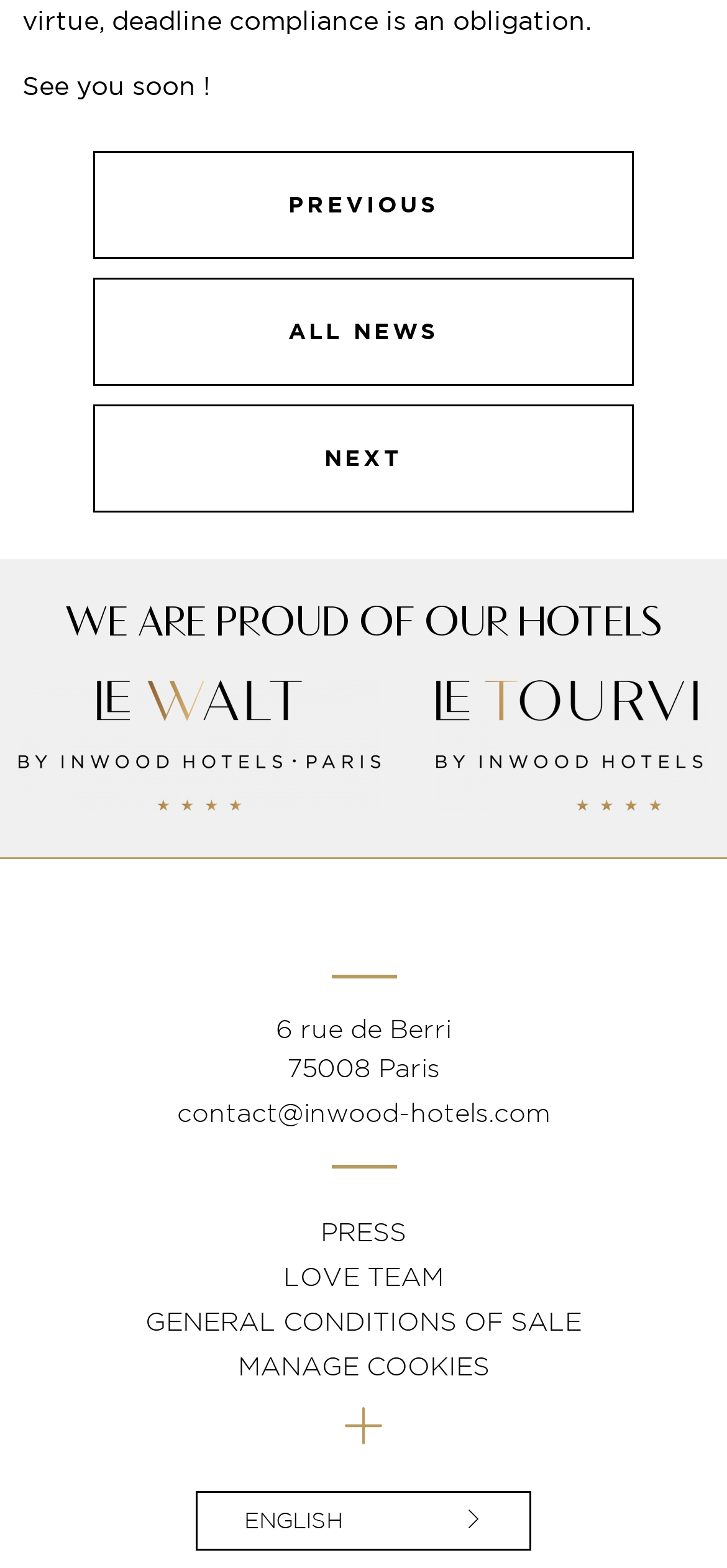What is the language option provided?
Look at the screenshot and provide an in-depth answer.

The answer can be found by looking at the button element located at the bottom of the page, which provides a language option.